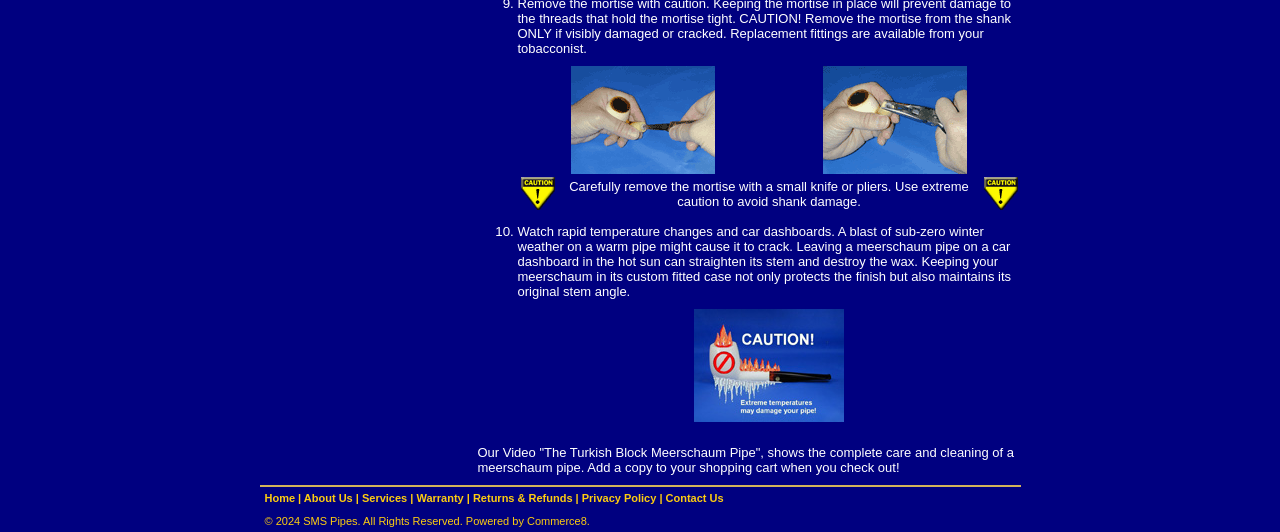Identify the bounding box coordinates of the section to be clicked to complete the task described by the following instruction: "Click the link to watch the video about Turkish Block Meerschaum Pipe". The coordinates should be four float numbers between 0 and 1, formatted as [left, top, right, bottom].

[0.542, 0.581, 0.659, 0.793]